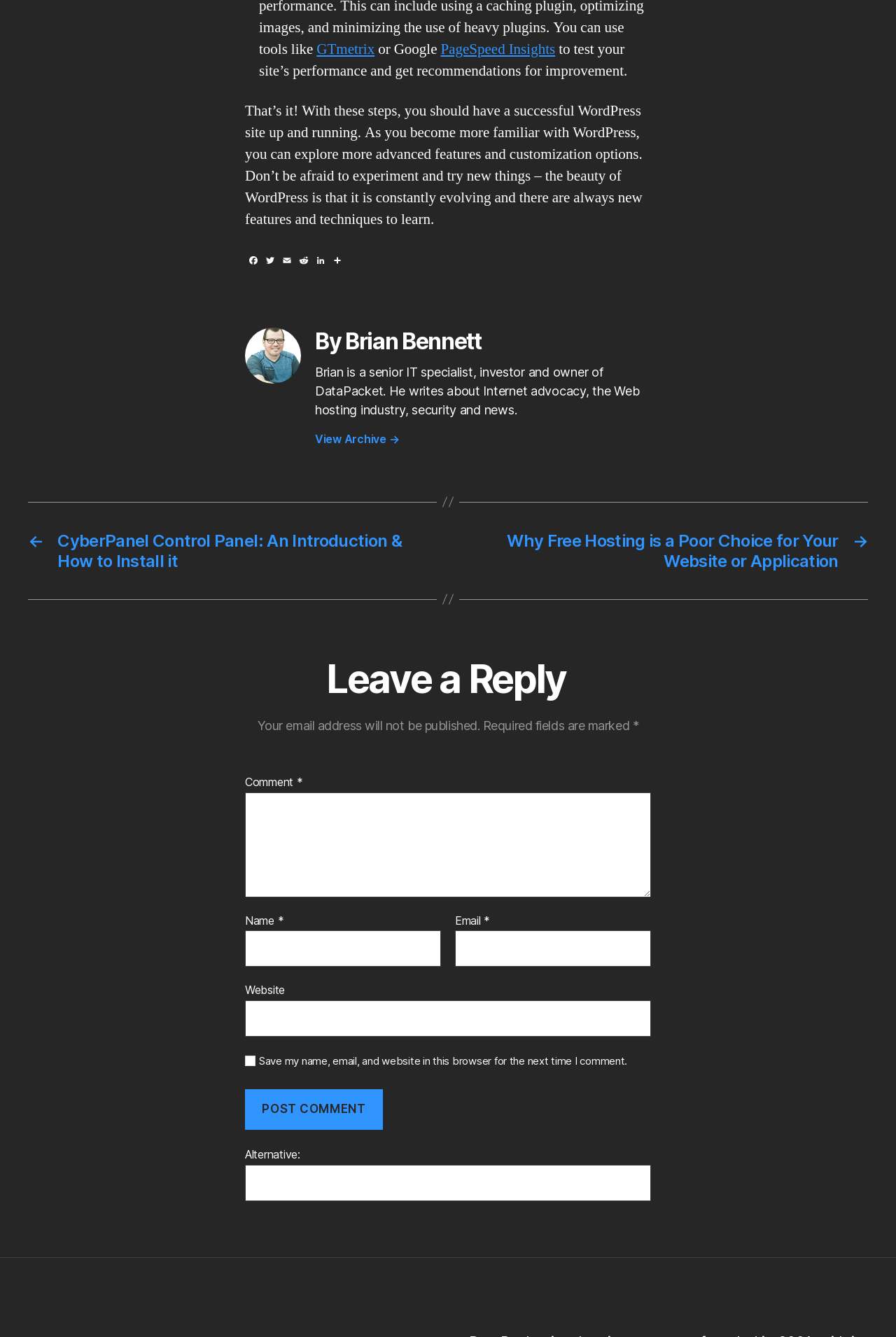Determine the bounding box coordinates of the clickable element to achieve the following action: 'Click on the Post Comment button'. Provide the coordinates as four float values between 0 and 1, formatted as [left, top, right, bottom].

[0.273, 0.814, 0.427, 0.845]